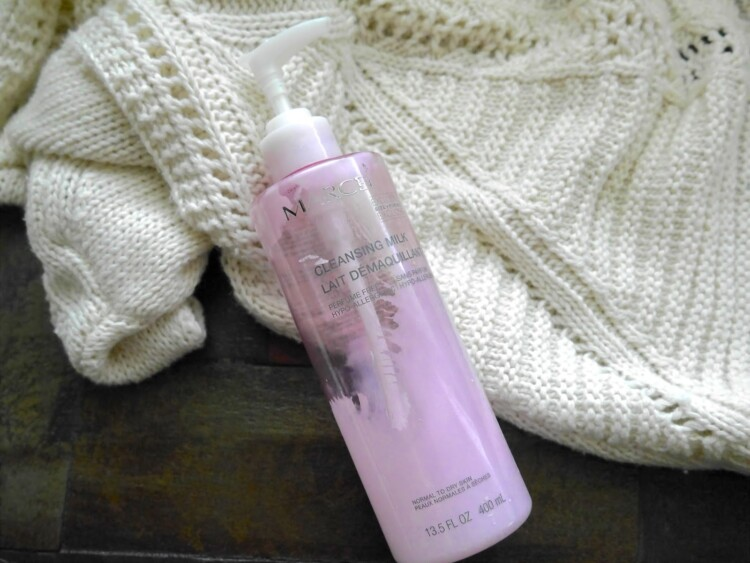Answer this question in one word or a short phrase: What is the color of the sweater?

Cream-colored